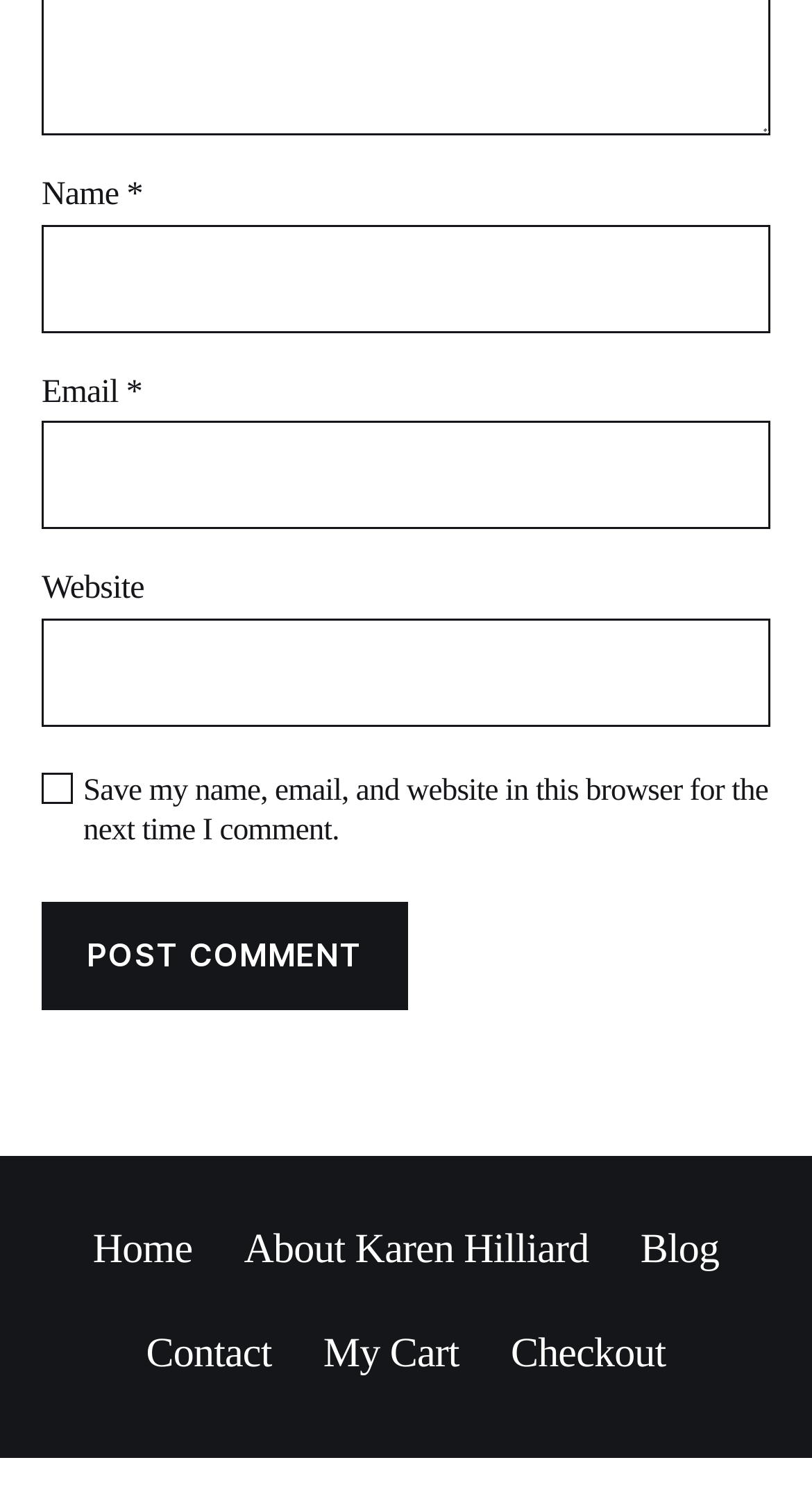Highlight the bounding box coordinates of the element that should be clicked to carry out the following instruction: "Visit the home page". The coordinates must be given as four float numbers ranging from 0 to 1, i.e., [left, top, right, bottom].

[0.114, 0.813, 0.237, 0.843]